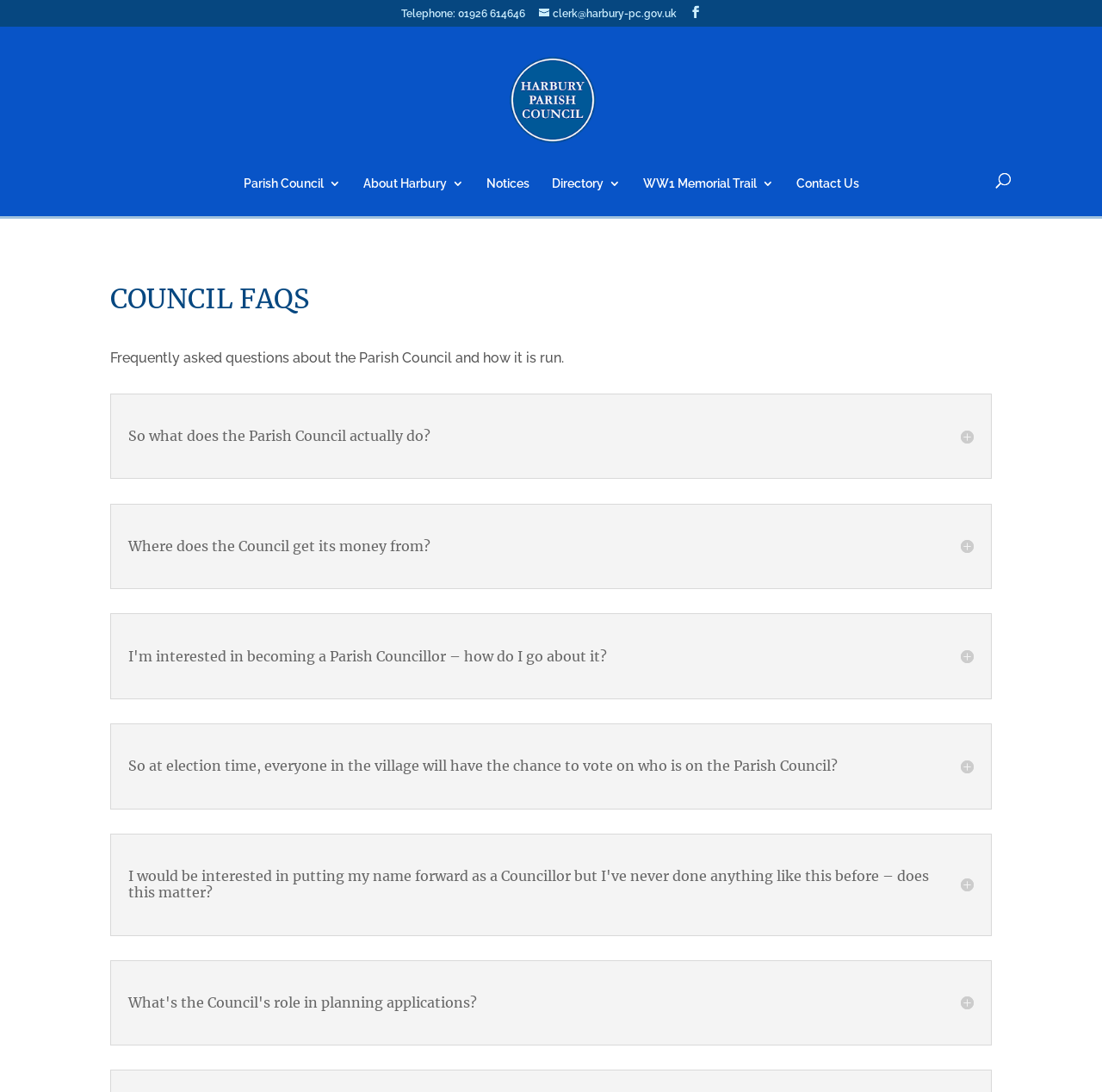Determine the bounding box coordinates for the HTML element described here: "parent_node: ©2024, Eye Health Institute".

None